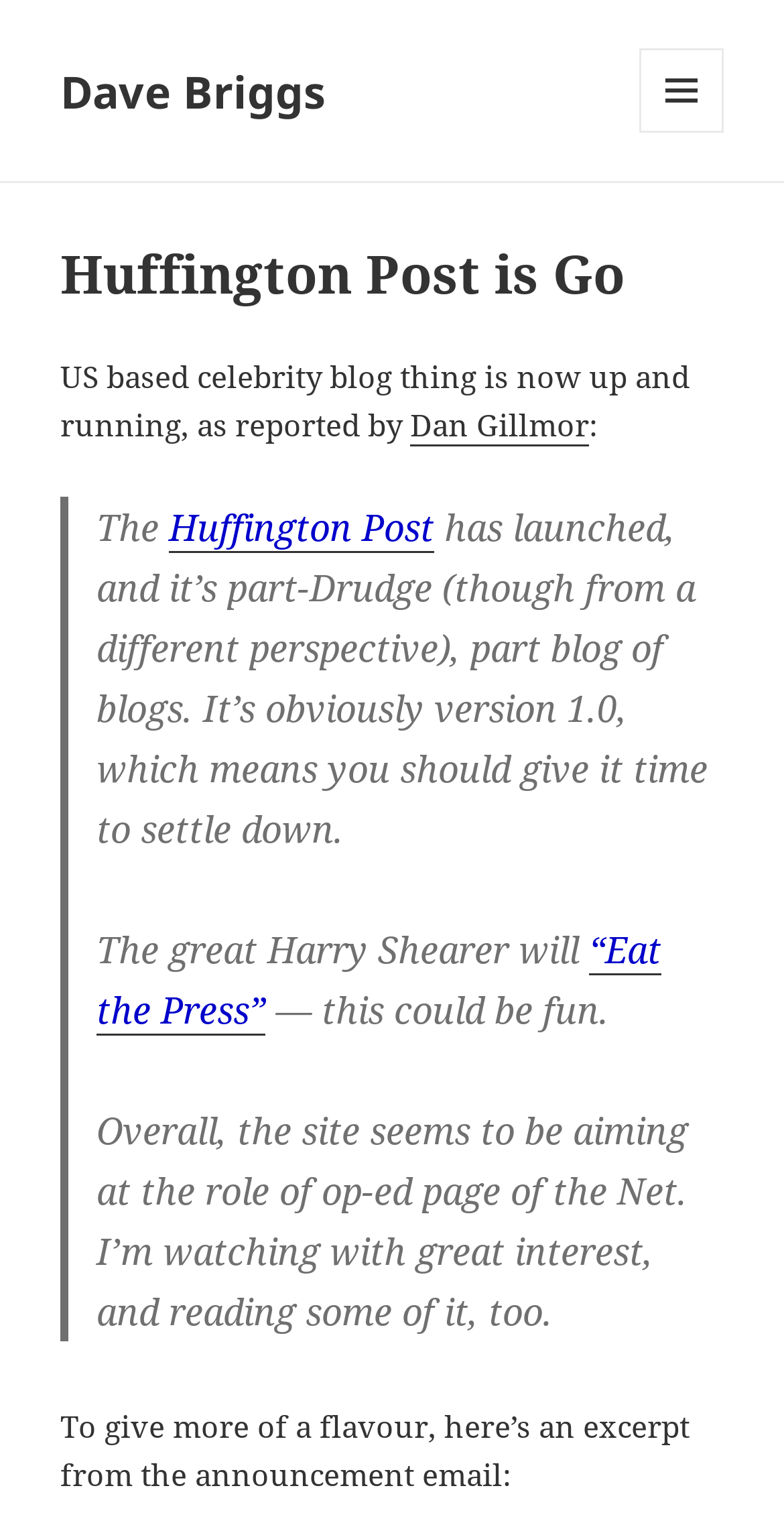Please identify the primary heading of the webpage and give its text content.

Huffington Post is Go